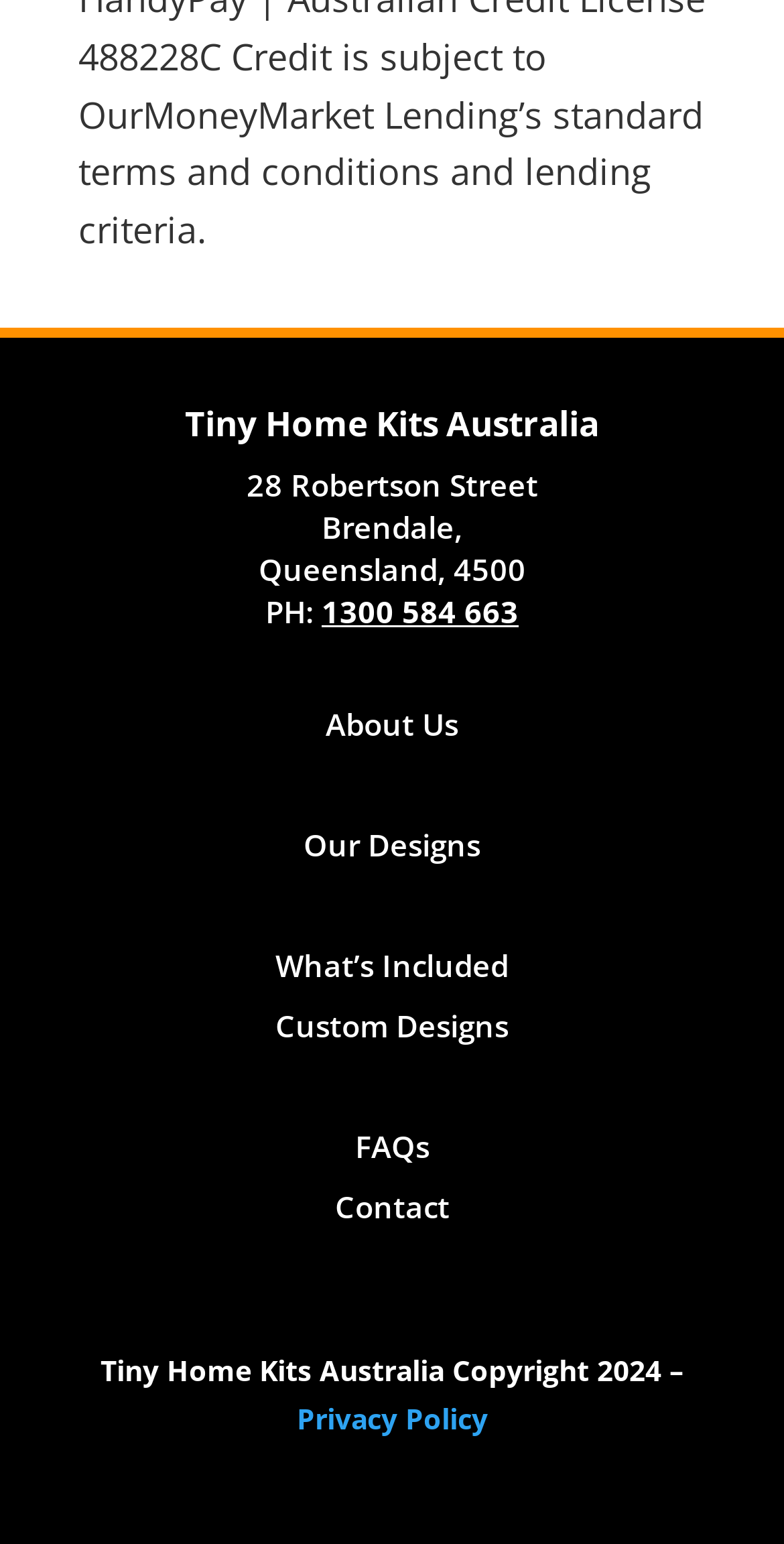Please give a one-word or short phrase response to the following question: 
What is the state where Tiny Home Kits Australia is located?

Queensland